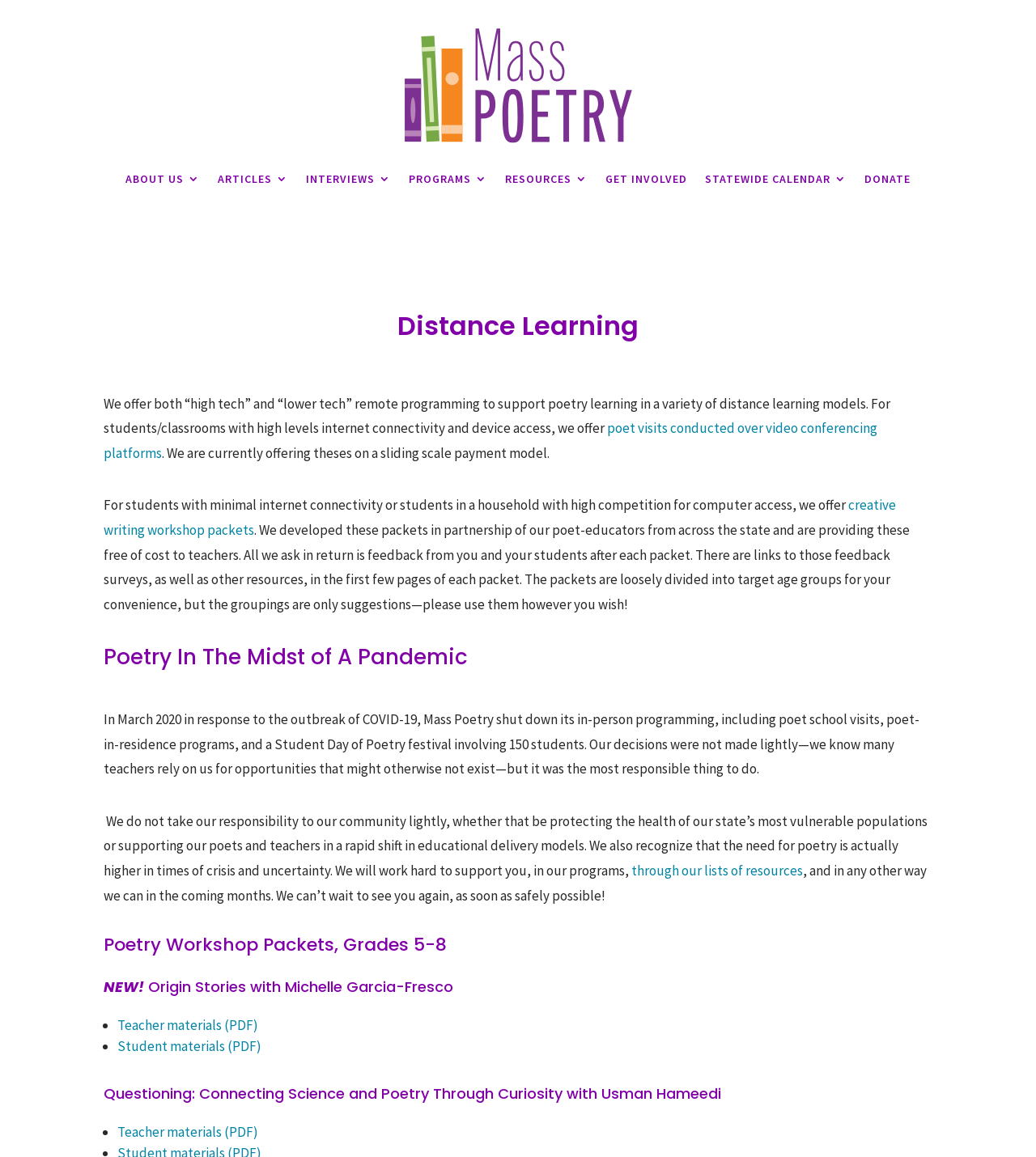Highlight the bounding box coordinates of the element that should be clicked to carry out the following instruction: "Check out resources for Poetry In The Midst of A Pandemic". The coordinates must be given as four float numbers ranging from 0 to 1, i.e., [left, top, right, bottom].

[0.609, 0.745, 0.775, 0.76]